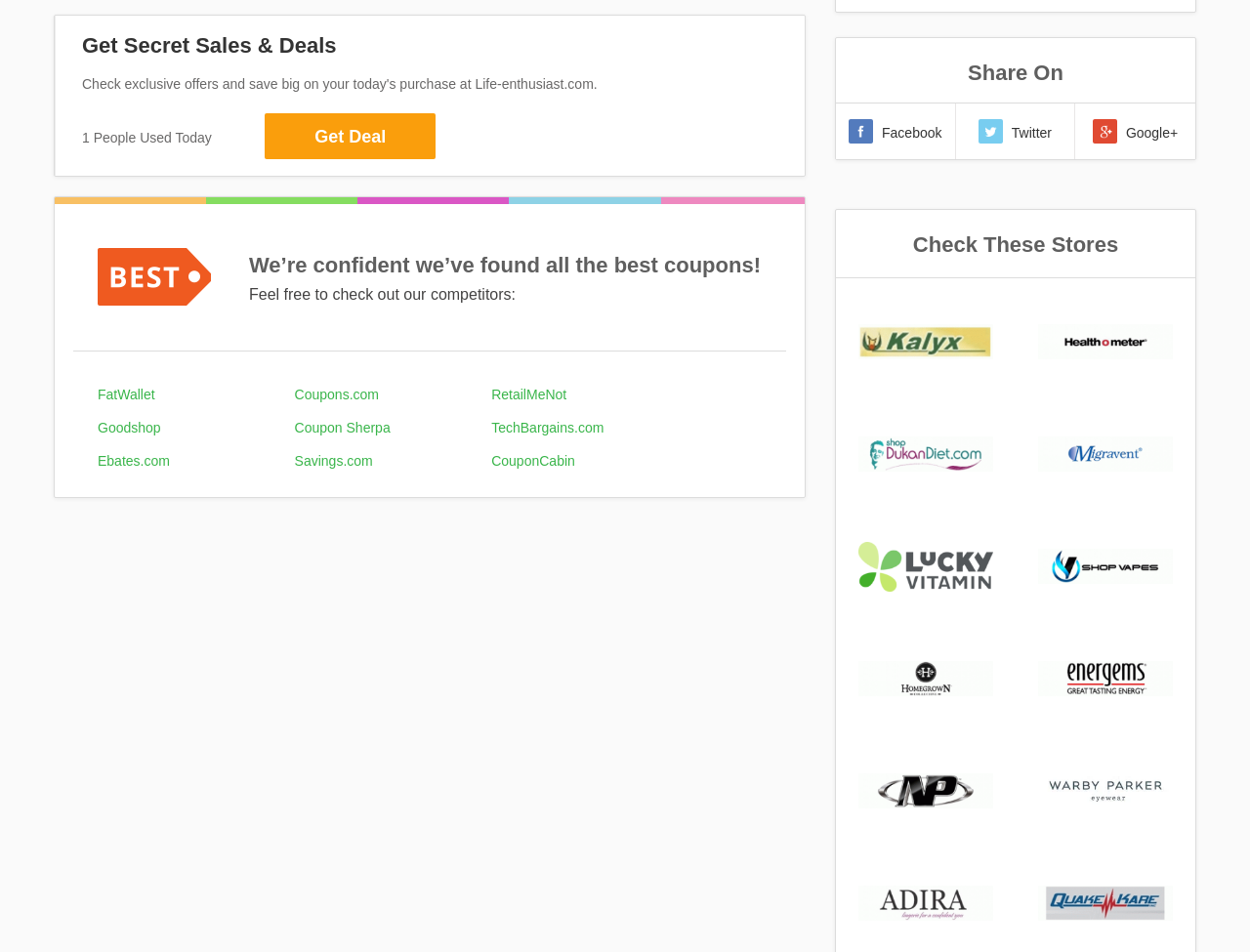What is the purpose of this webpage?
Look at the screenshot and respond with a single word or phrase.

Get coupons and deals